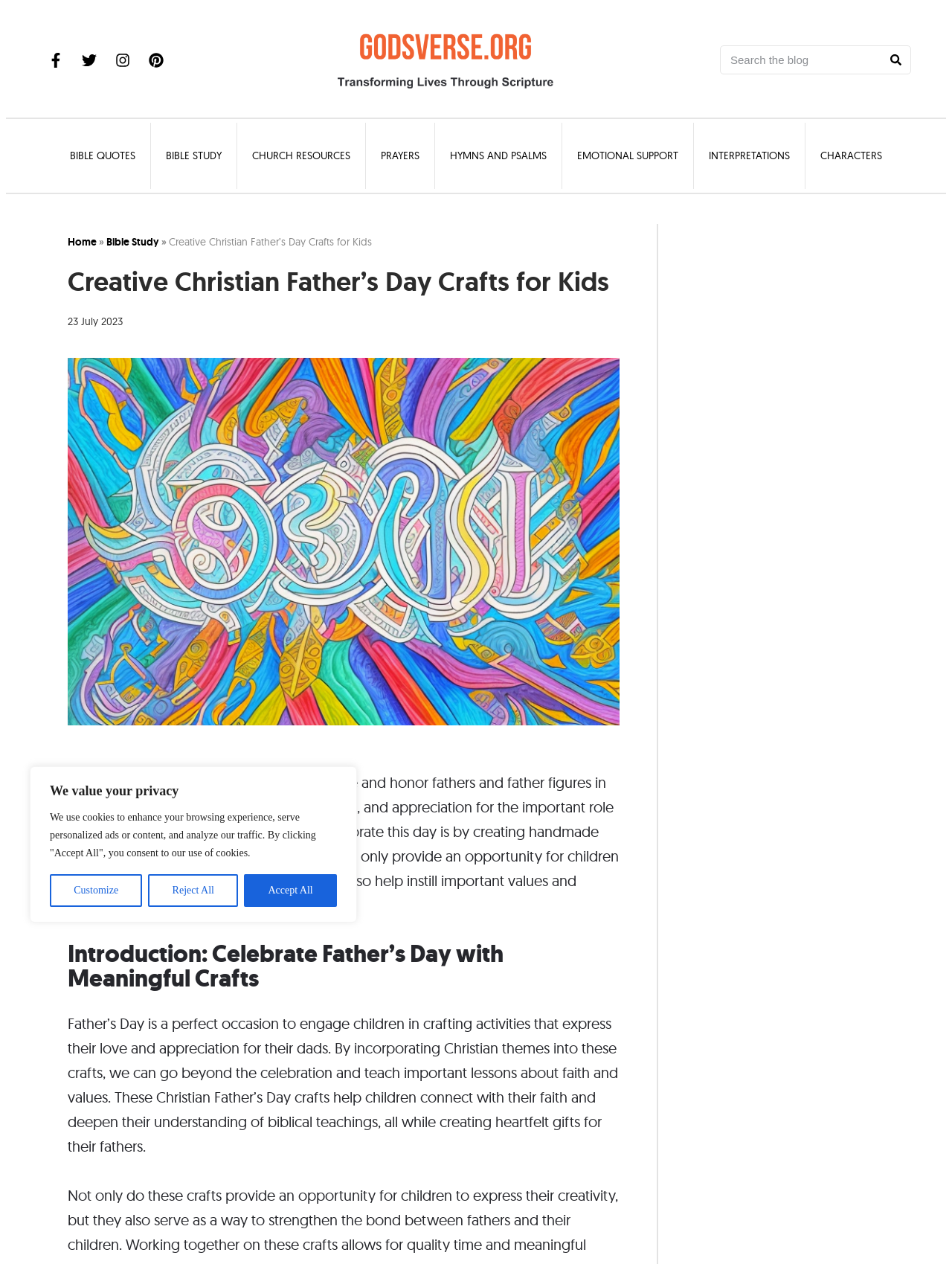Can you specify the bounding box coordinates for the region that should be clicked to fulfill this instruction: "Click on Activators category".

None